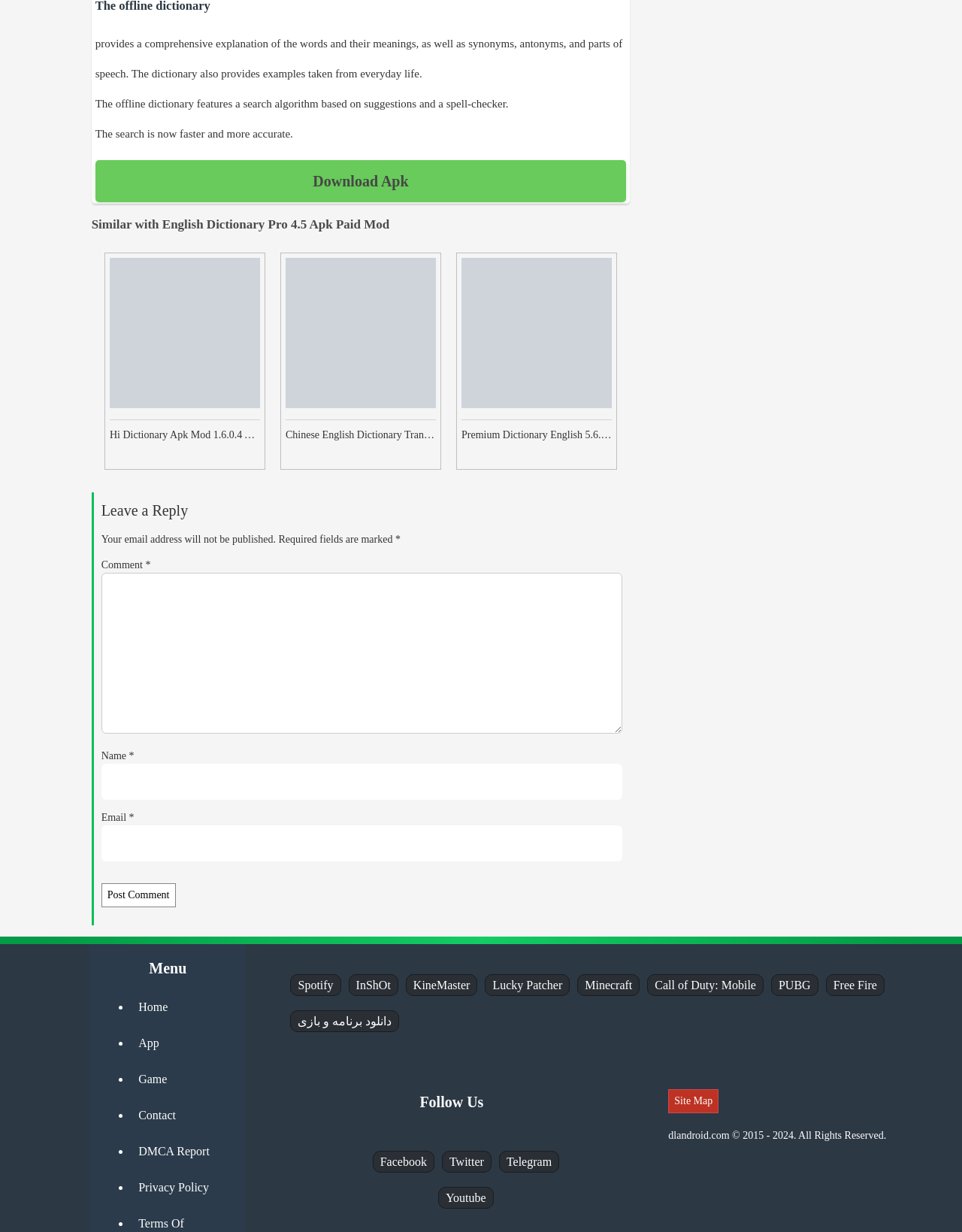What is the purpose of the 'Comment' section?
Please craft a detailed and exhaustive response to the question.

The 'Comment' section is composed of several elements, including a StaticText element with OCR text 'Leave a Reply', a textbox element with a label 'Comment *', and a button element with a label 'Post Comment'. Based on these elements, we can infer that the purpose of the 'Comment' section is to allow users to leave a reply.